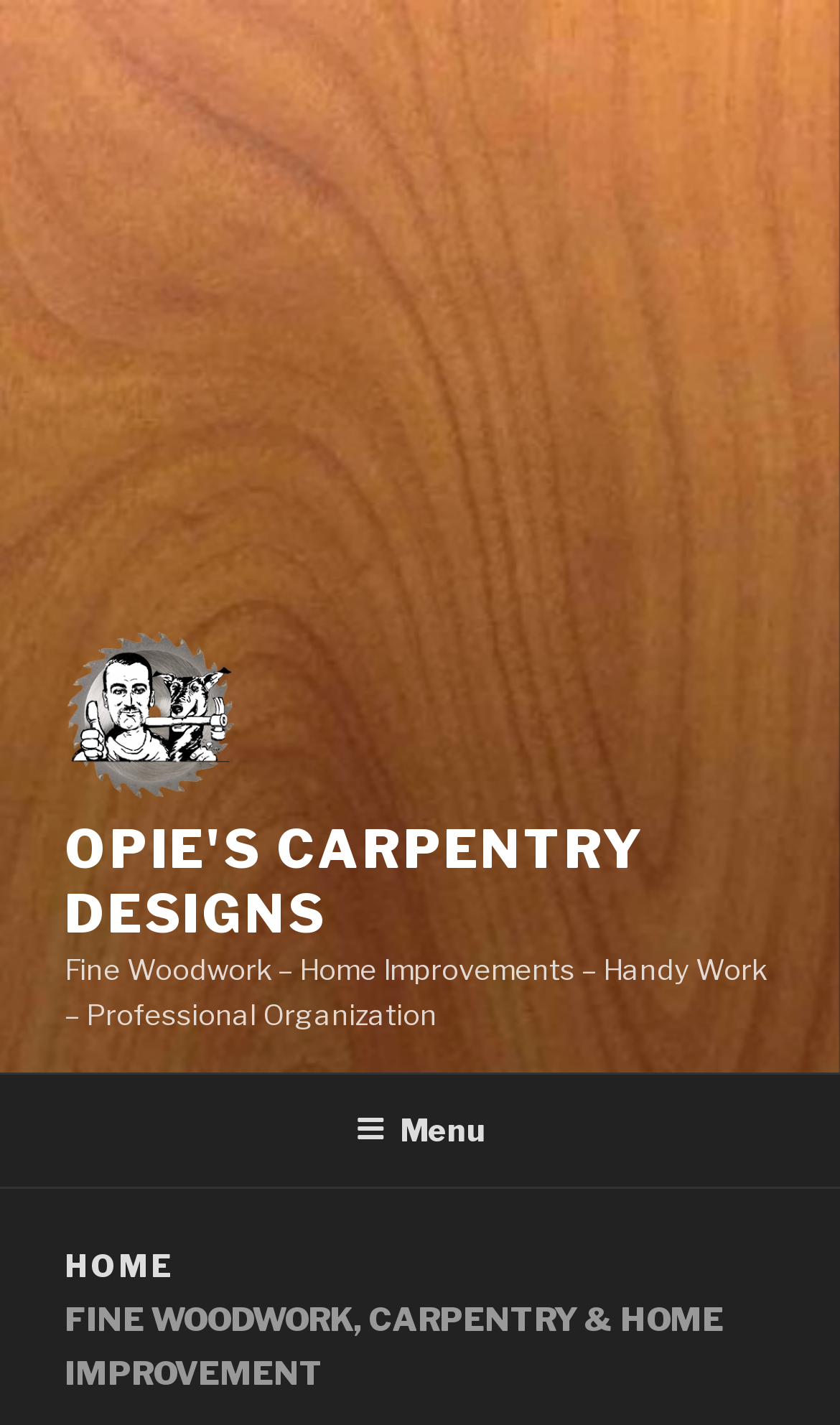What is the first item in the top menu?
Answer briefly with a single word or phrase based on the image.

HOME